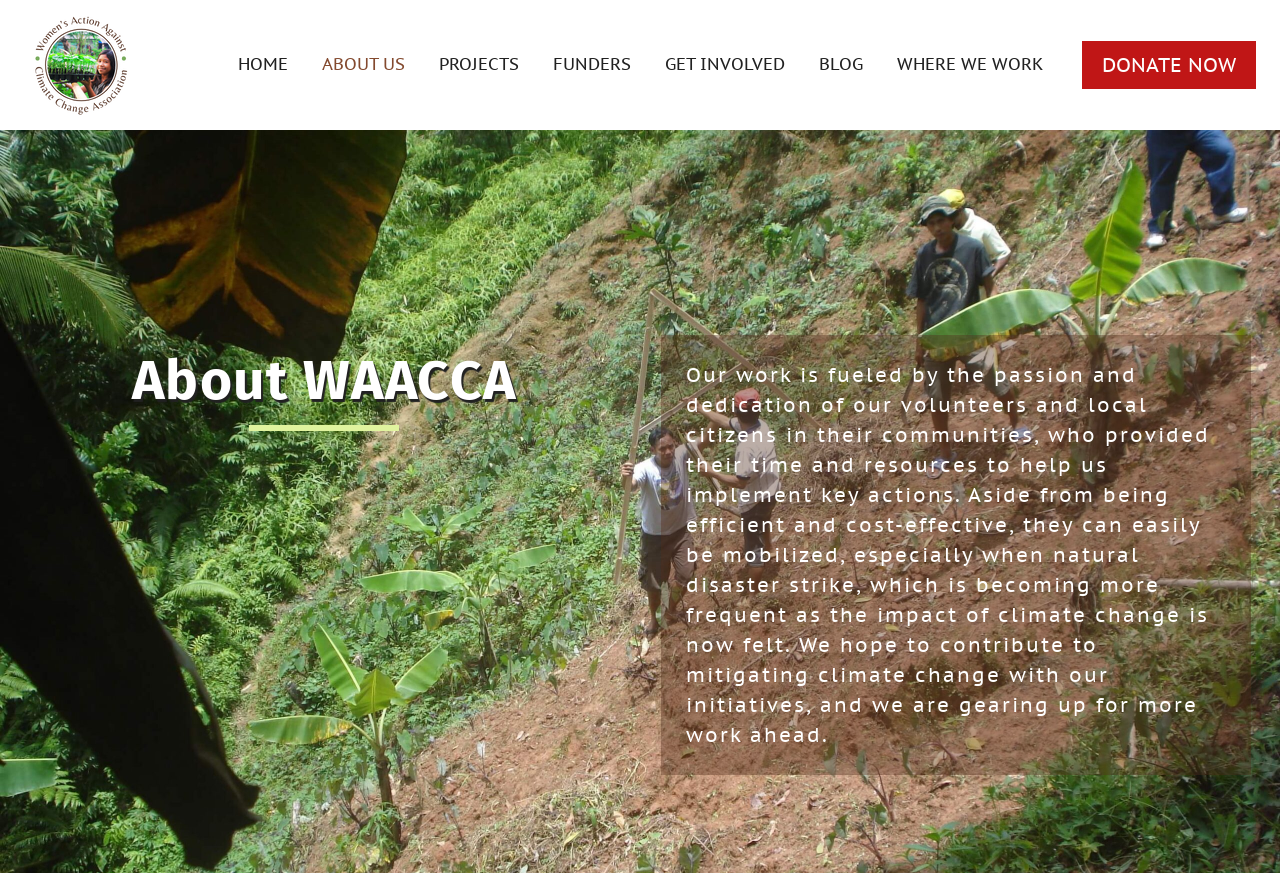Using the format (top-left x, top-left y, bottom-right x, bottom-right y), provide the bounding box coordinates for the described UI element. All values should be floating point numbers between 0 and 1: DONATE NOW

[0.845, 0.047, 0.981, 0.102]